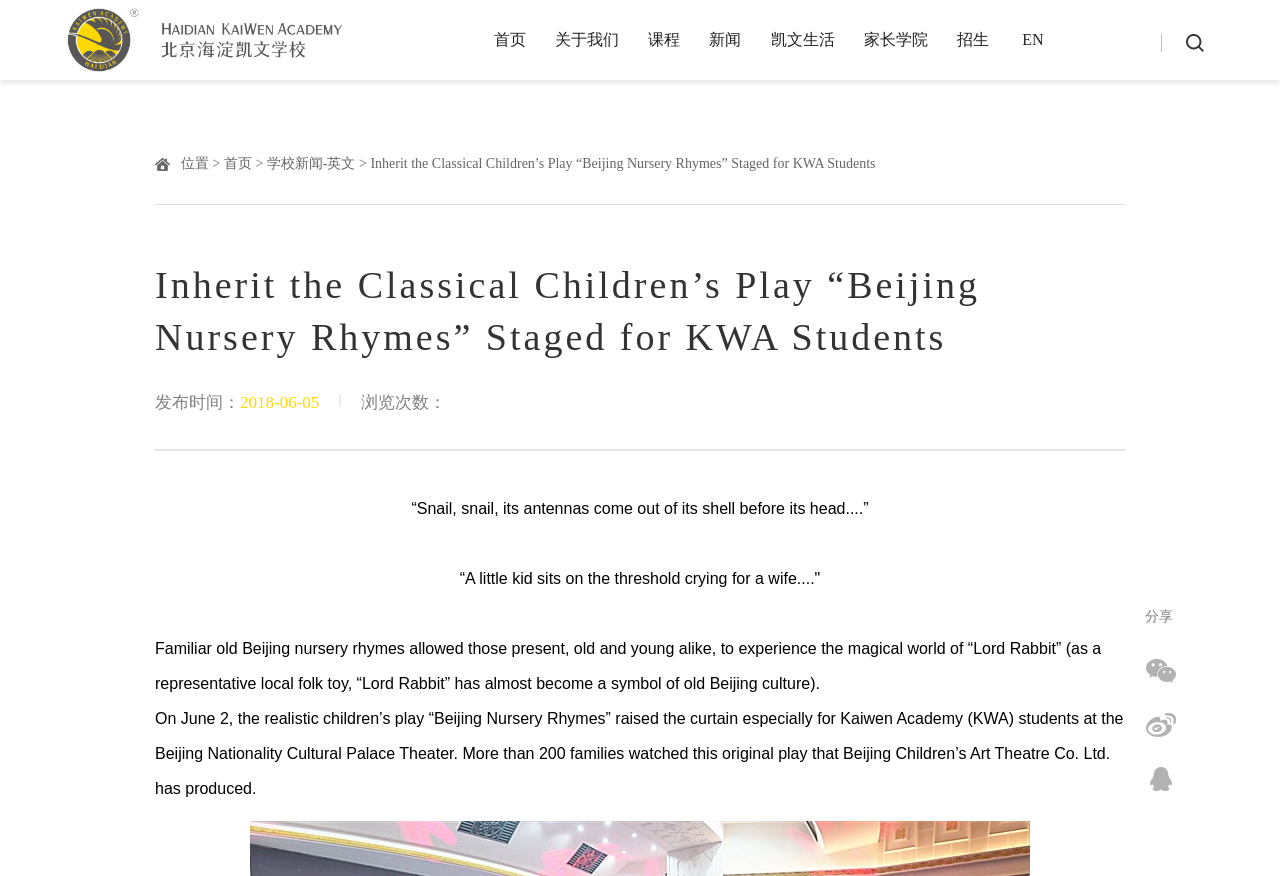What is the name of the children's play?
Please answer the question with as much detail as possible using the screenshot.

I found the answer by looking at the text content of the webpage, specifically the sentence 'On June 2, the realistic children’s play “Beijing Nursery Rhymes” raised the curtain especially for Kaiwen Academy (KWA) students at the Beijing Nationality Cultural Palace Theater.'